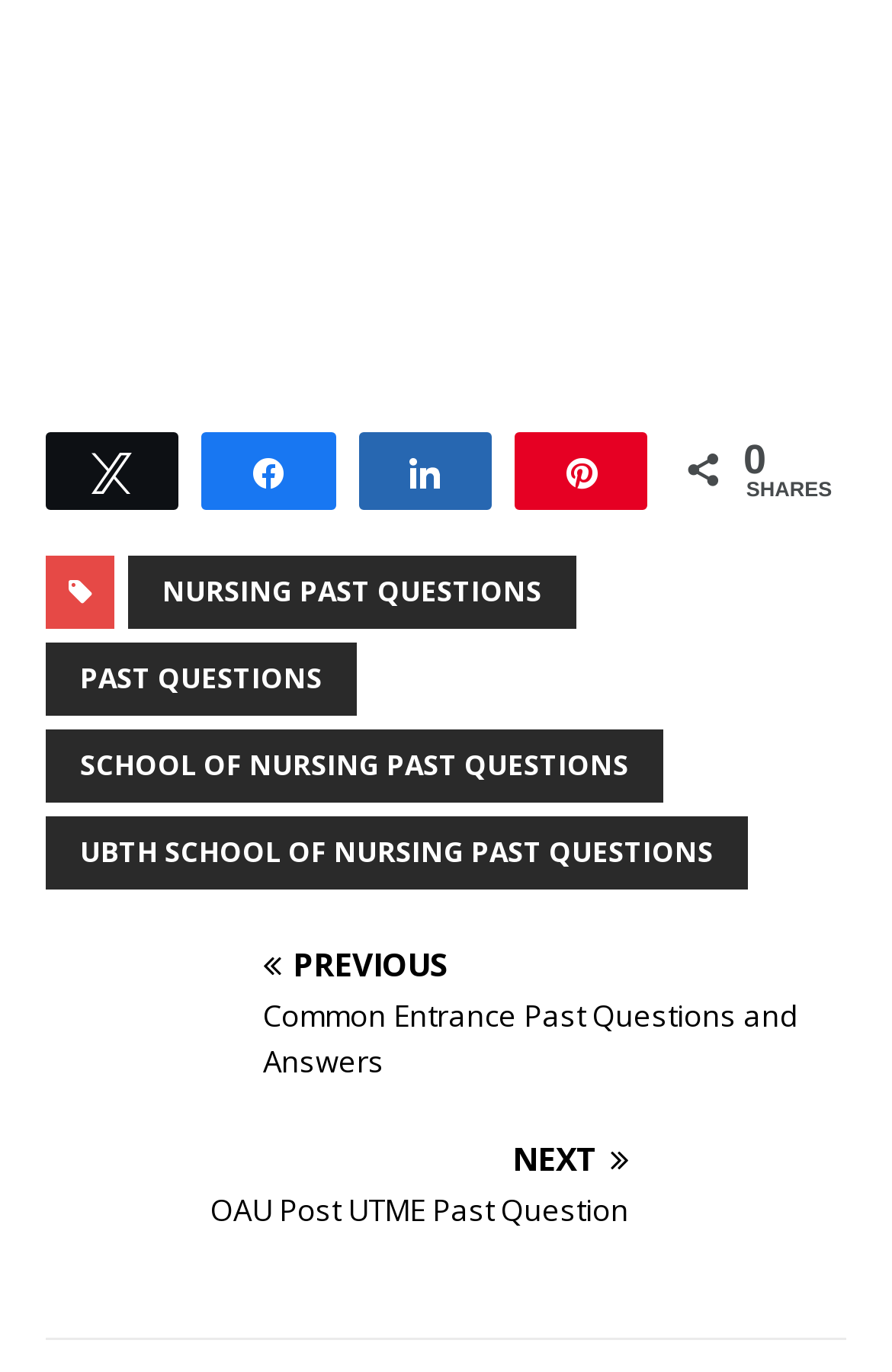Please specify the bounding box coordinates of the clickable section necessary to execute the following command: "Click on 'N Tweet'".

[0.054, 0.316, 0.198, 0.366]